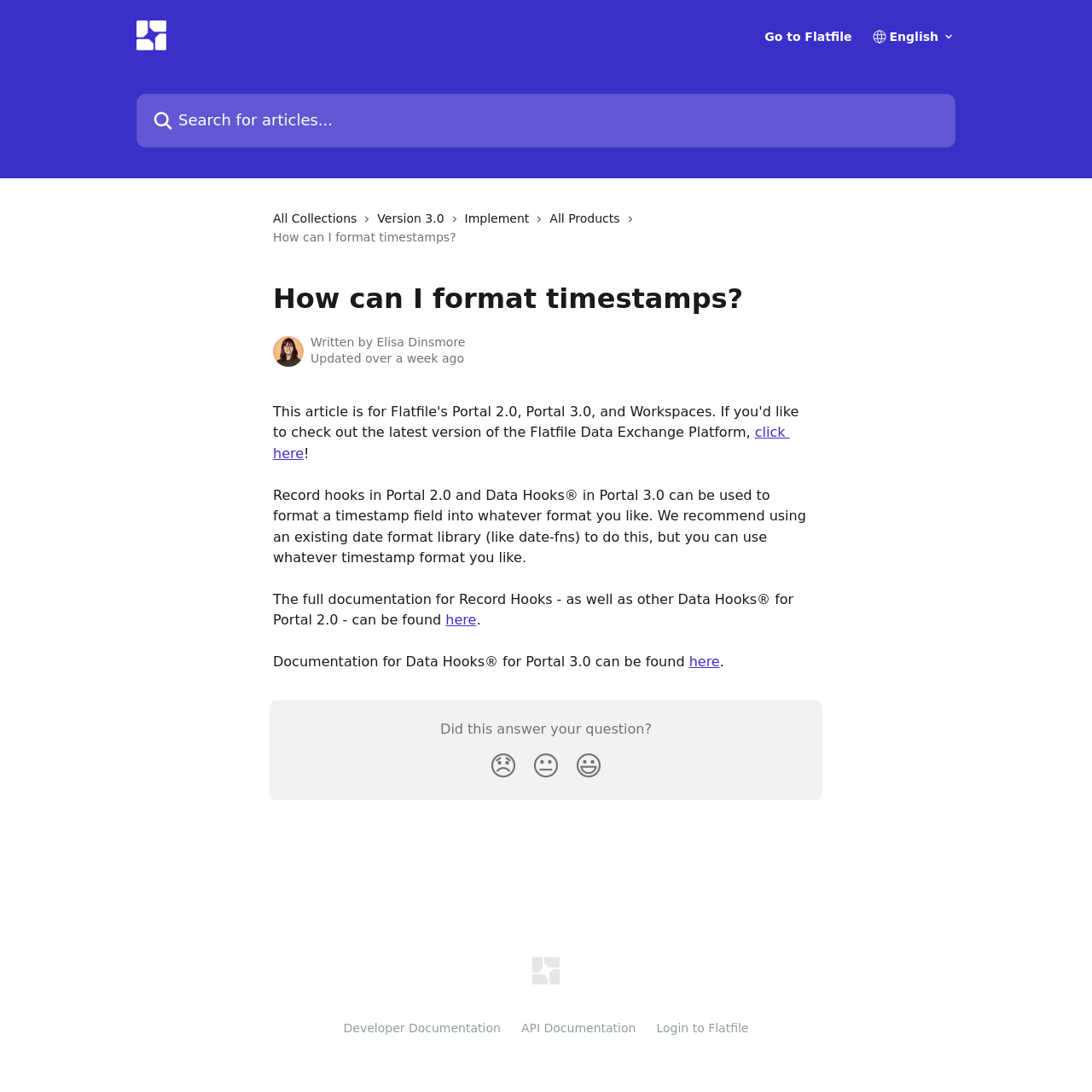Locate the bounding box coordinates of the element that should be clicked to execute the following instruction: "Follow Camilla Nelson on Instagram".

None